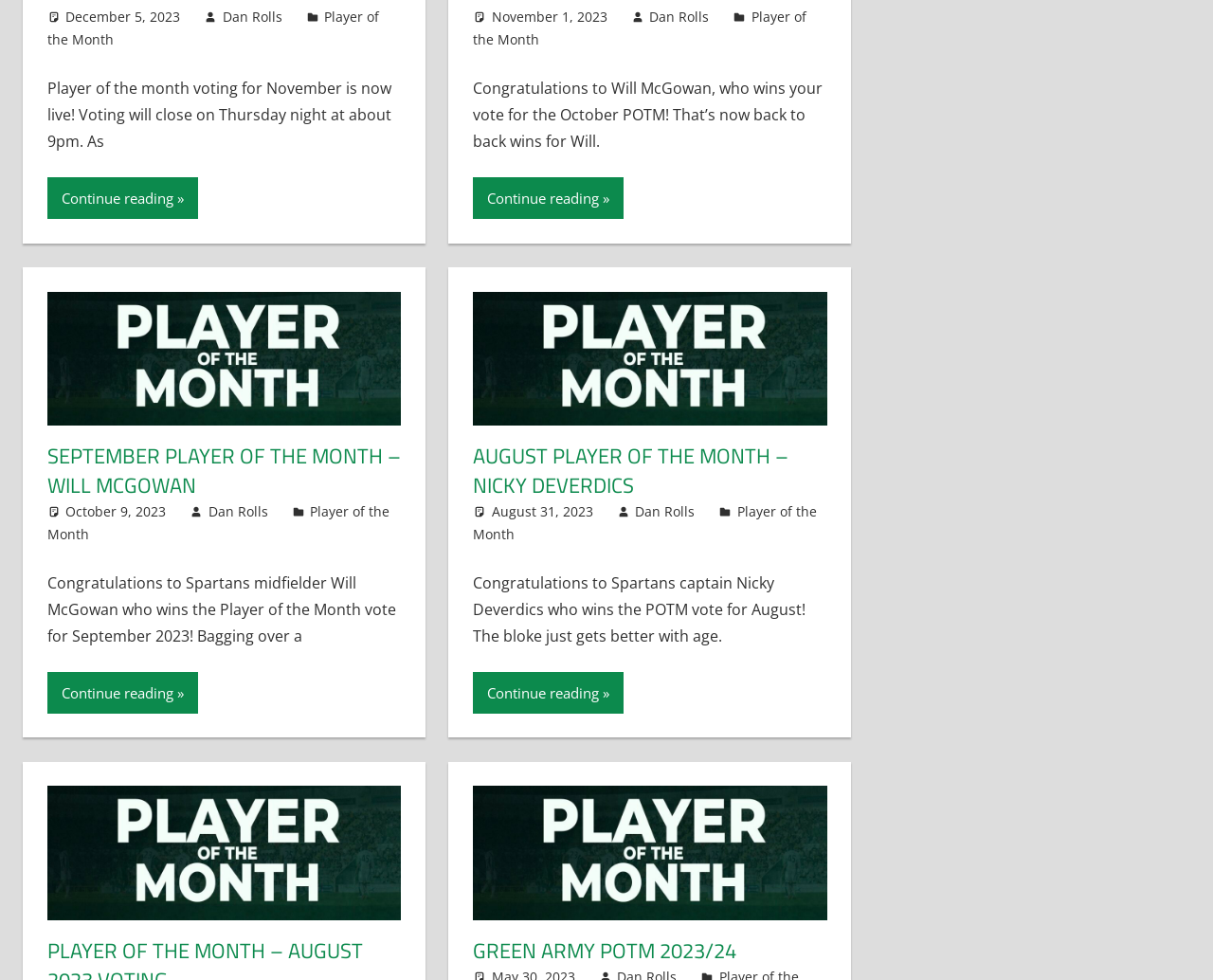Find the bounding box coordinates of the element to click in order to complete this instruction: "View December news". The bounding box coordinates must be four float numbers between 0 and 1, denoted as [left, top, right, bottom].

[0.054, 0.008, 0.149, 0.026]